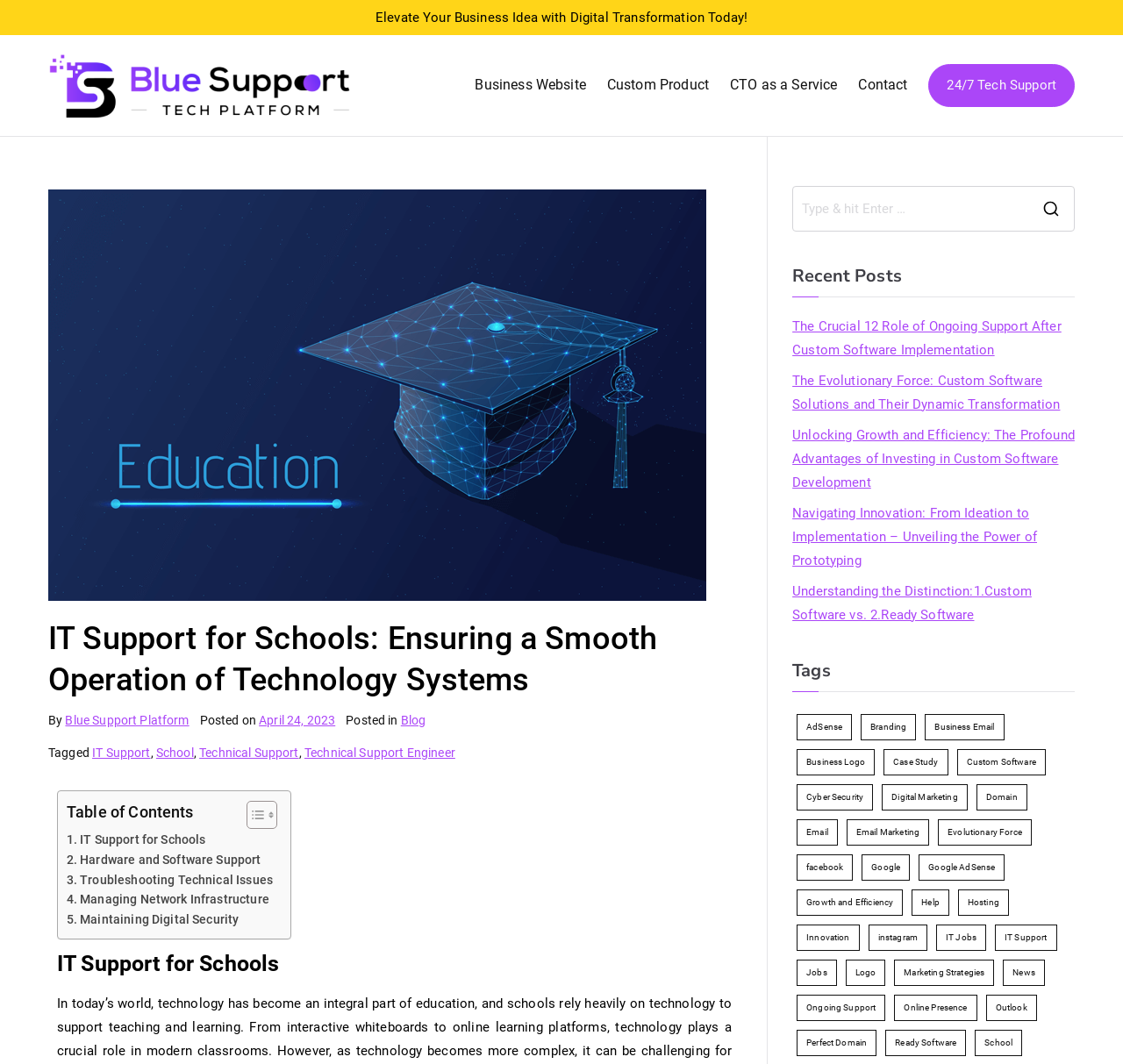Please find the bounding box coordinates of the element that you should click to achieve the following instruction: "Search for something in the search box". The coordinates should be presented as four float numbers between 0 and 1: [left, top, right, bottom].

[0.706, 0.176, 0.956, 0.217]